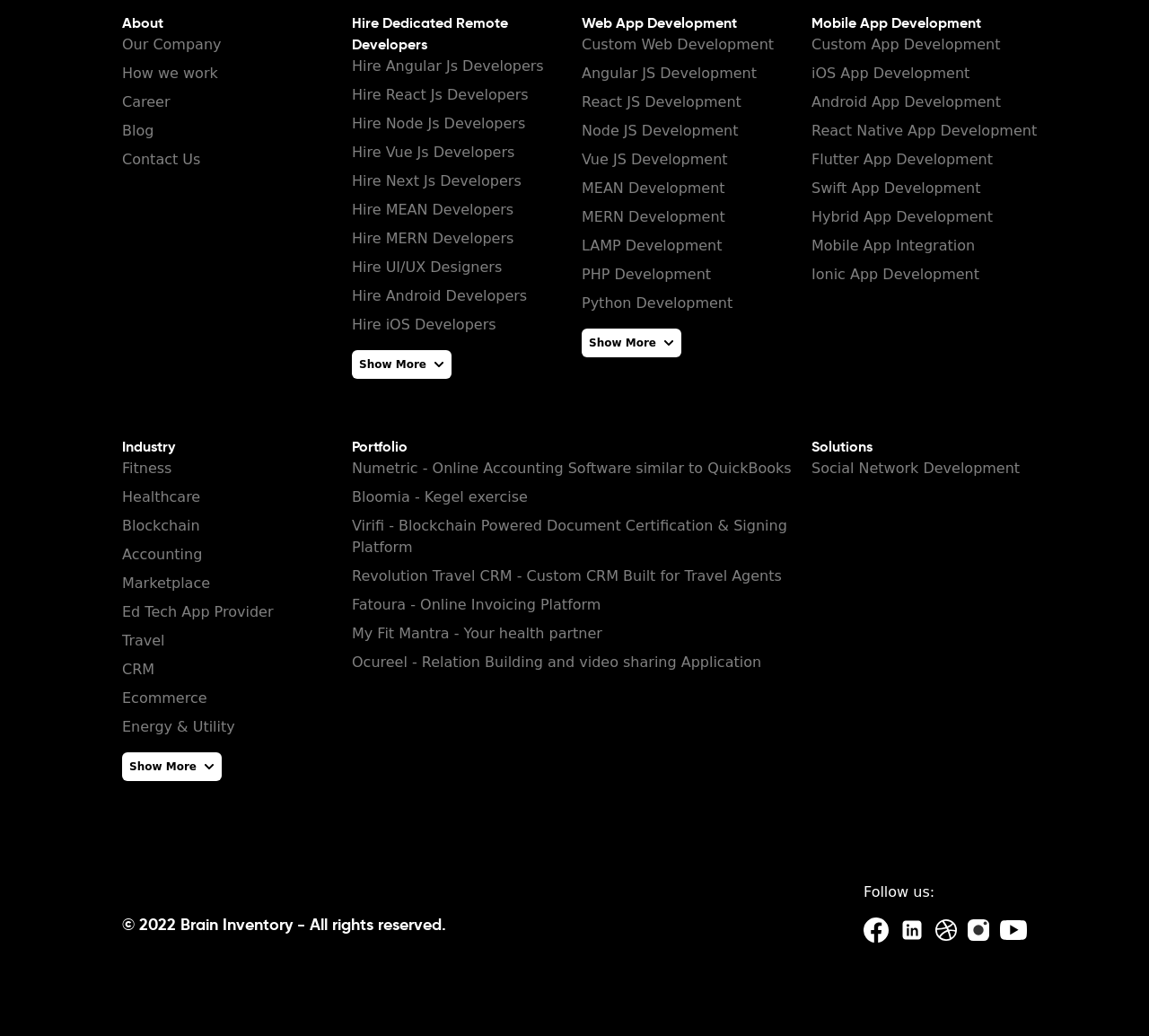Using the information in the image, could you please answer the following question in detail:
What industries does the company cater to?

The company appears to cater to various industries, including Fitness, Healthcare, Blockchain, Accounting, Marketplace, Ed Tech App Provider, Travel, CRM, Ecommerce, and Energy & Utility. This information can be found in the 'Industry' section of the webpage.